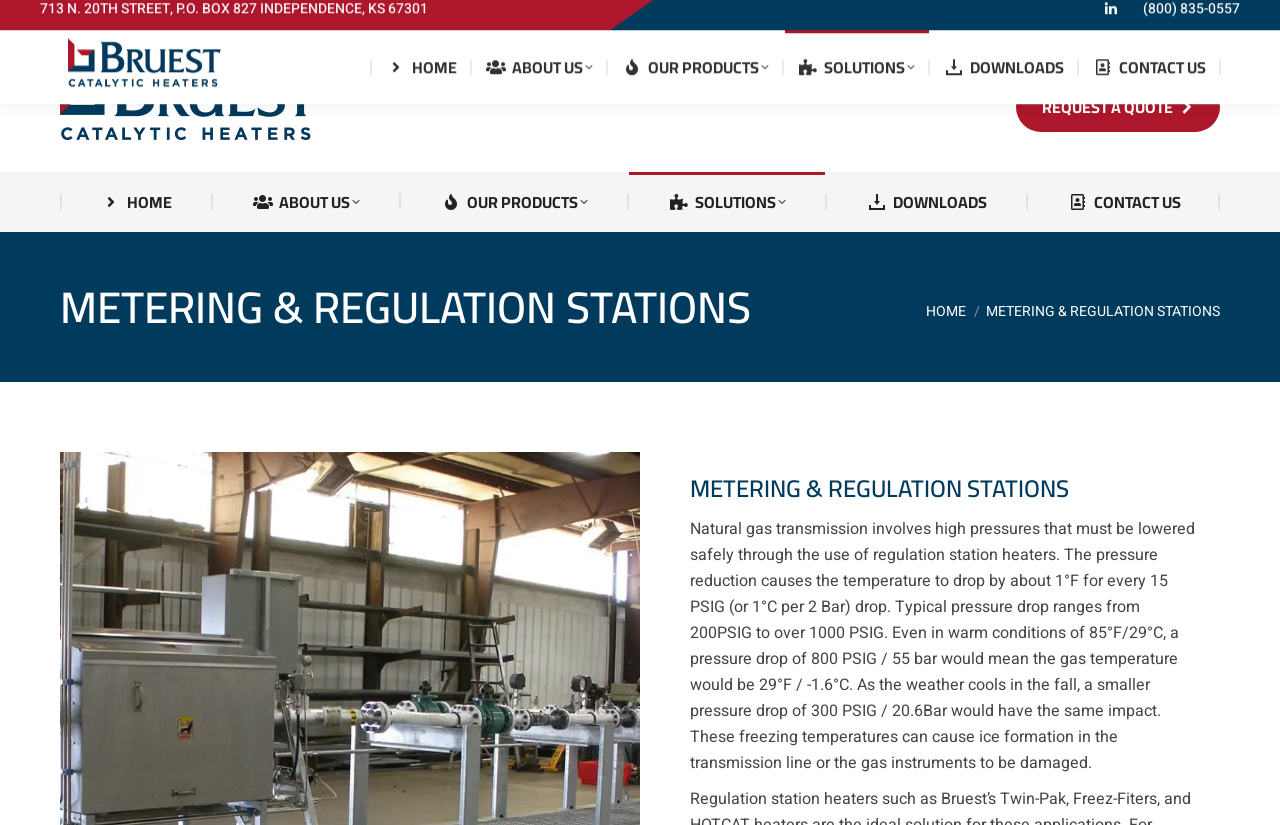Can you find the bounding box coordinates of the area I should click to execute the following instruction: "Go to home page"?

[0.048, 0.208, 0.165, 0.281]